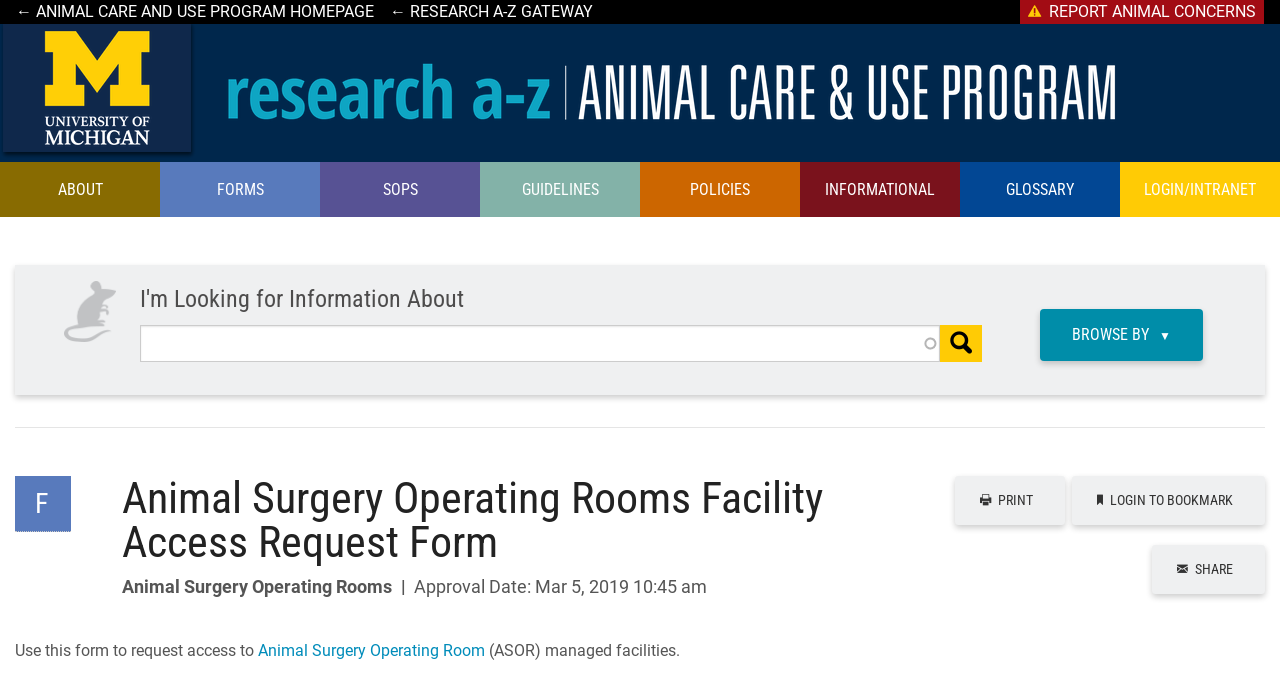What are the available options in the 'BROWSE BY' dropdown menu?
Refer to the screenshot and answer in one word or phrase.

Forms